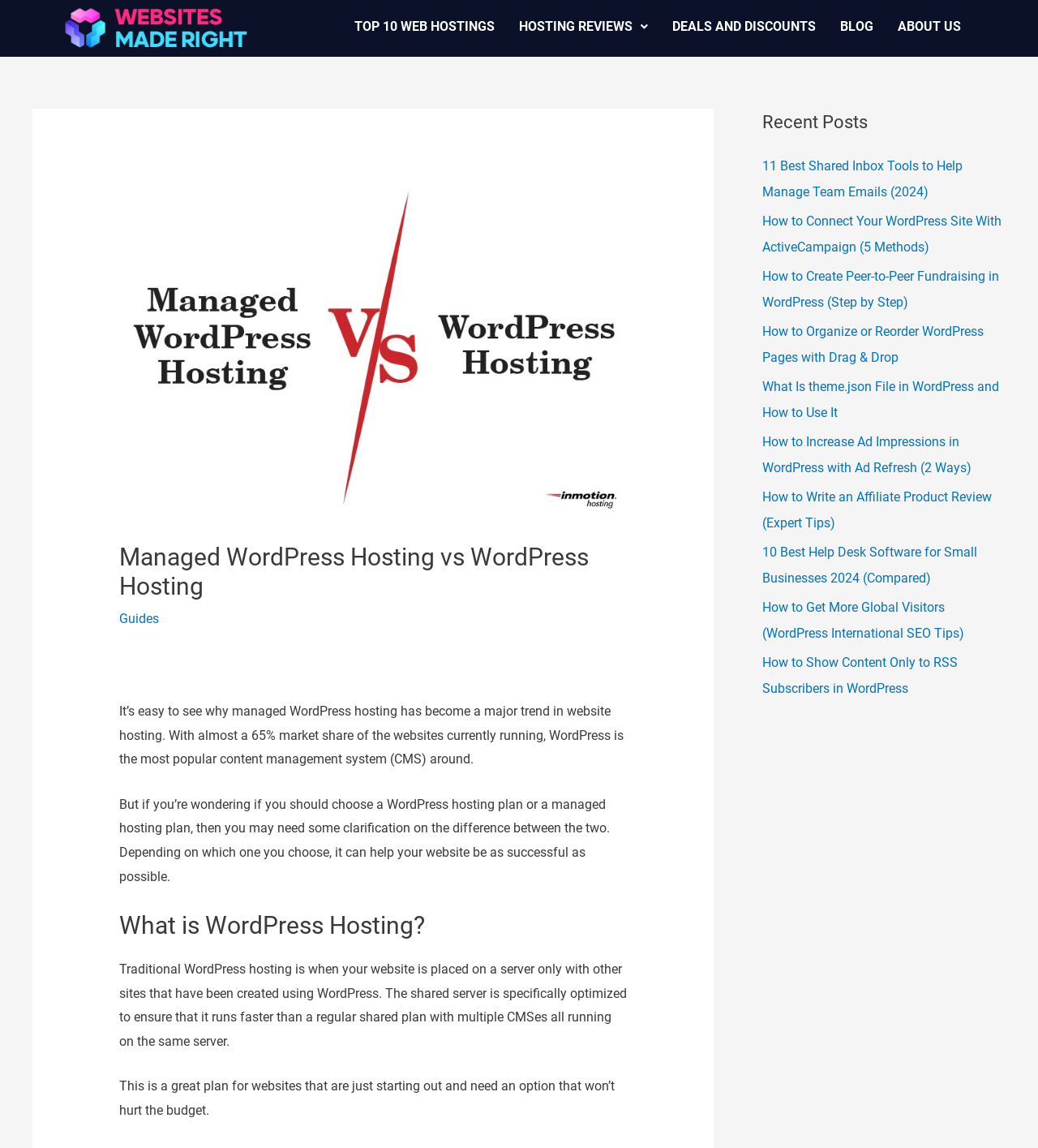Please find the main title text of this webpage.

Managed WordPress Hosting vs WordPress Hosting